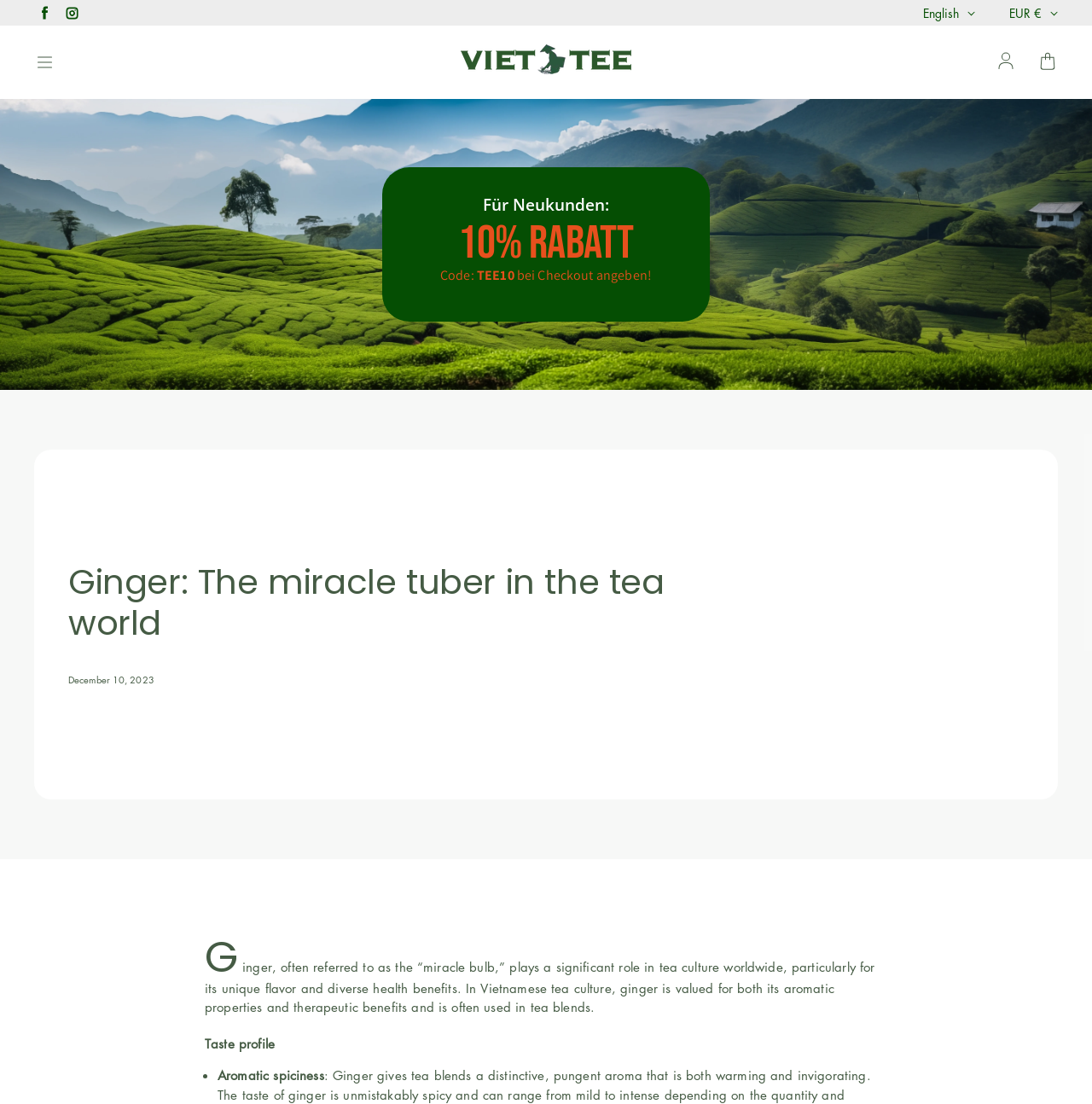Using details from the image, please answer the following question comprehensively:
What is the discount offered to new customers?

I determined the discount offered to new customers by reading the text 'Für Neukunden:' and the subsequent heading '10% Rabatt', which indicates that new customers can receive a 10% discount.